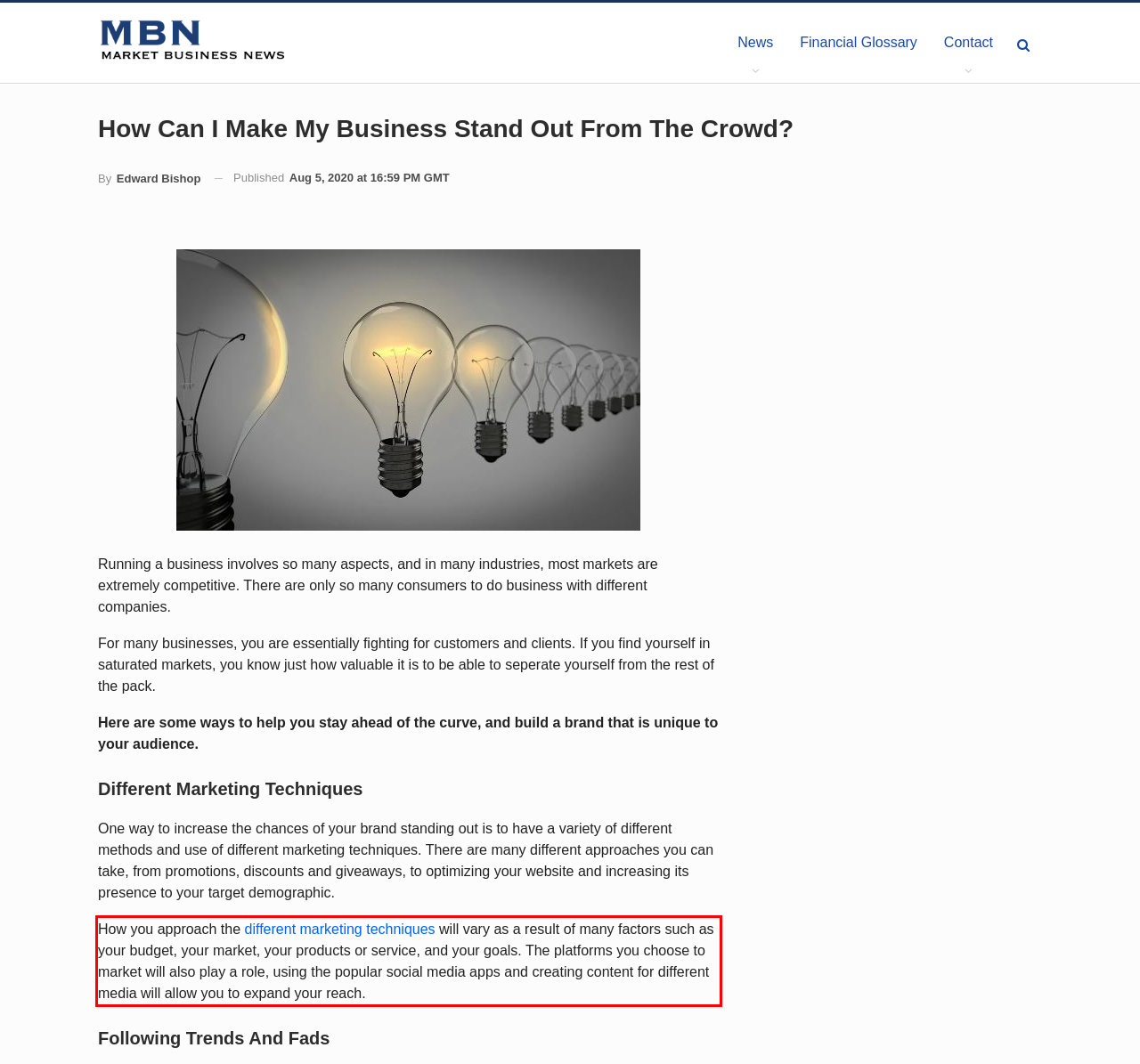You are provided with a screenshot of a webpage that includes a red bounding box. Extract and generate the text content found within the red bounding box.

How you approach the different marketing techniques will vary as a result of many factors such as your budget, your market, your products or service, and your goals. The platforms you choose to market will also play a role, using the popular social media apps and creating content for different media will allow you to expand your reach.